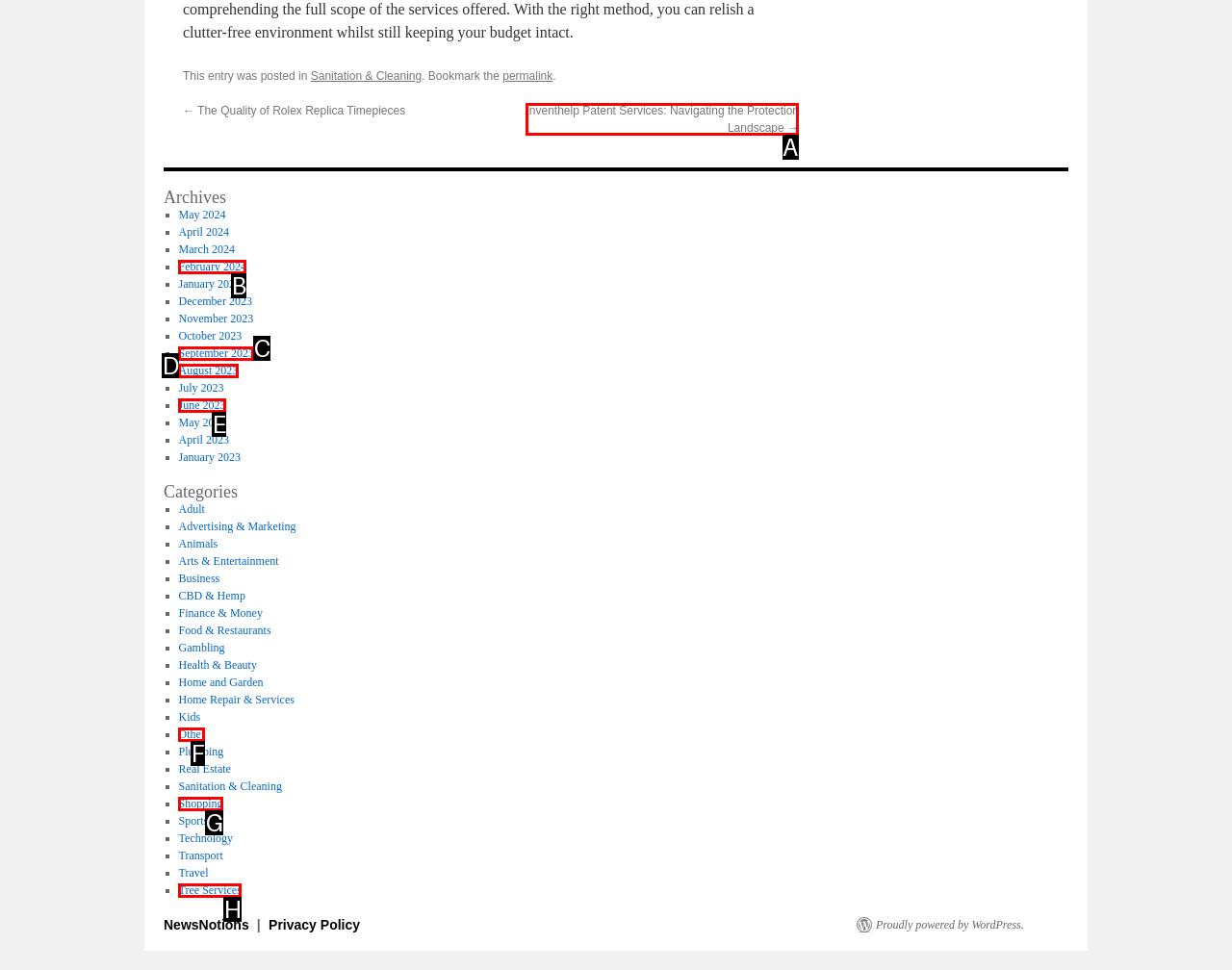Determine the HTML element to be clicked to complete the task: Click on the 'Inventhelp Patent Services: Navigating the Protection Landscape' link. Answer by giving the letter of the selected option.

A